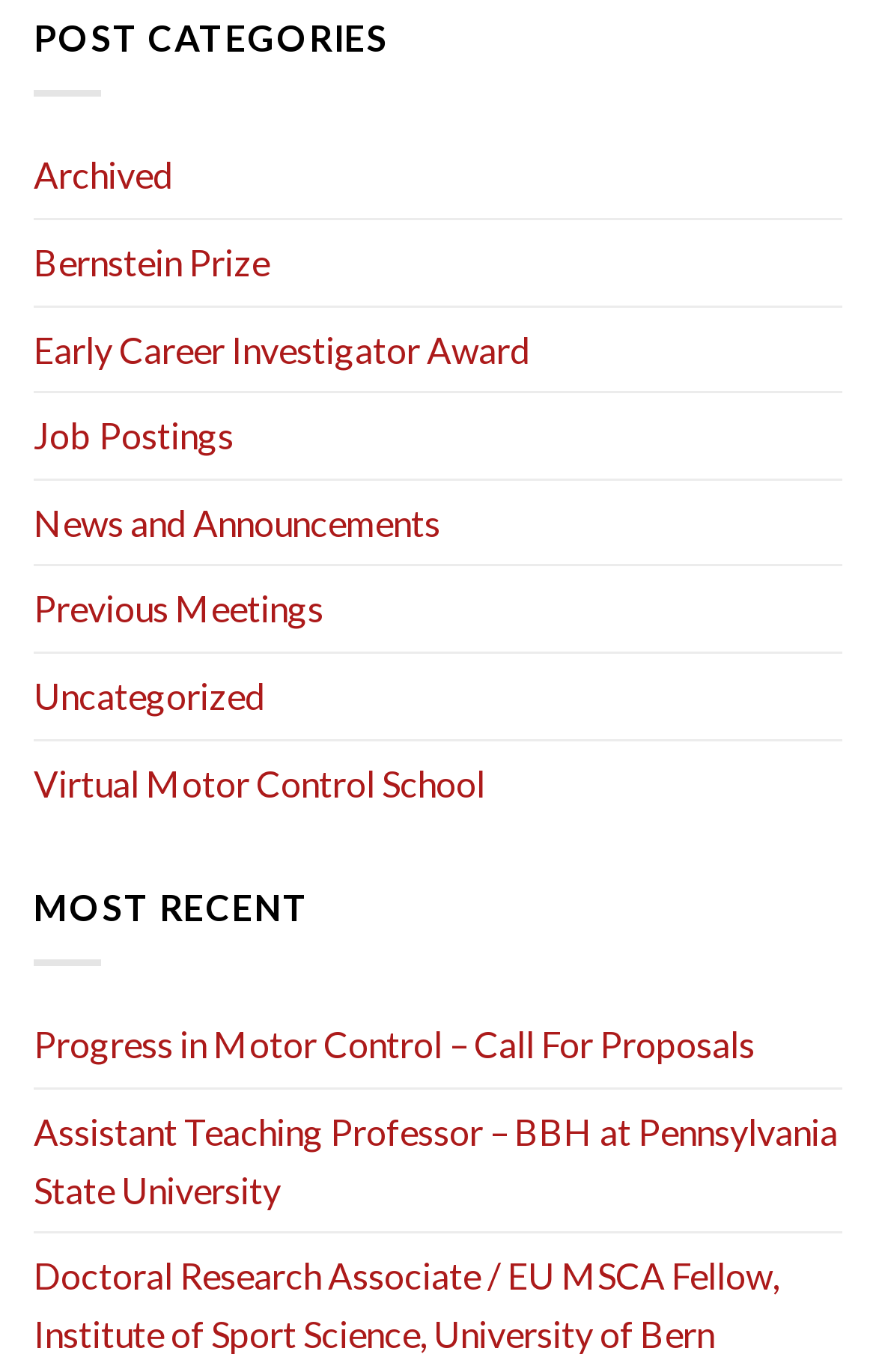Locate the bounding box coordinates of the element that should be clicked to execute the following instruction: "Play the video".

None